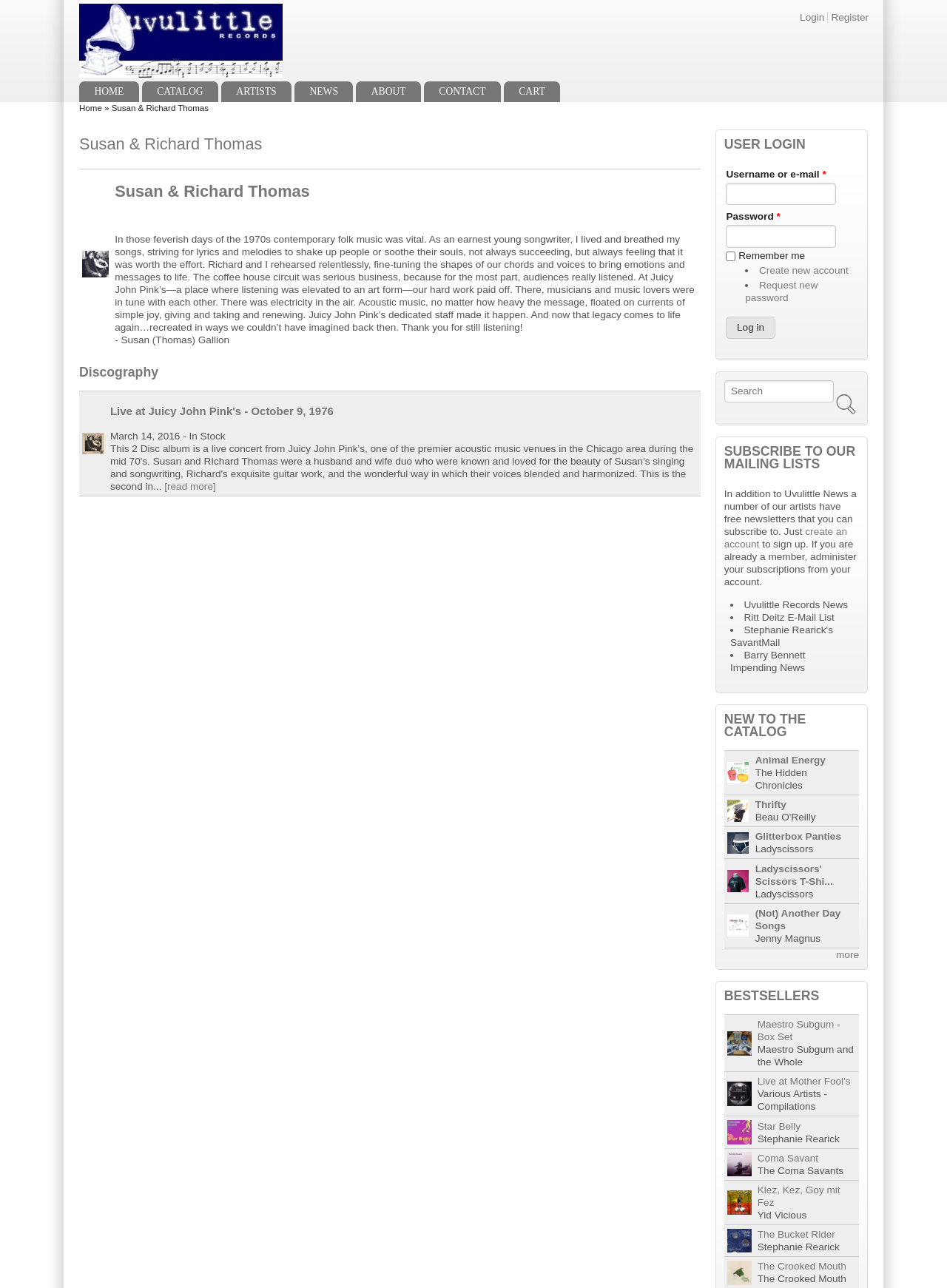Given the content of the image, can you provide a detailed answer to the question?
What is the name of the duo?

The name of the duo can be found in the main content area of the webpage, where it is mentioned as 'Susan & Richard Thomas' in the heading and also in the text description.